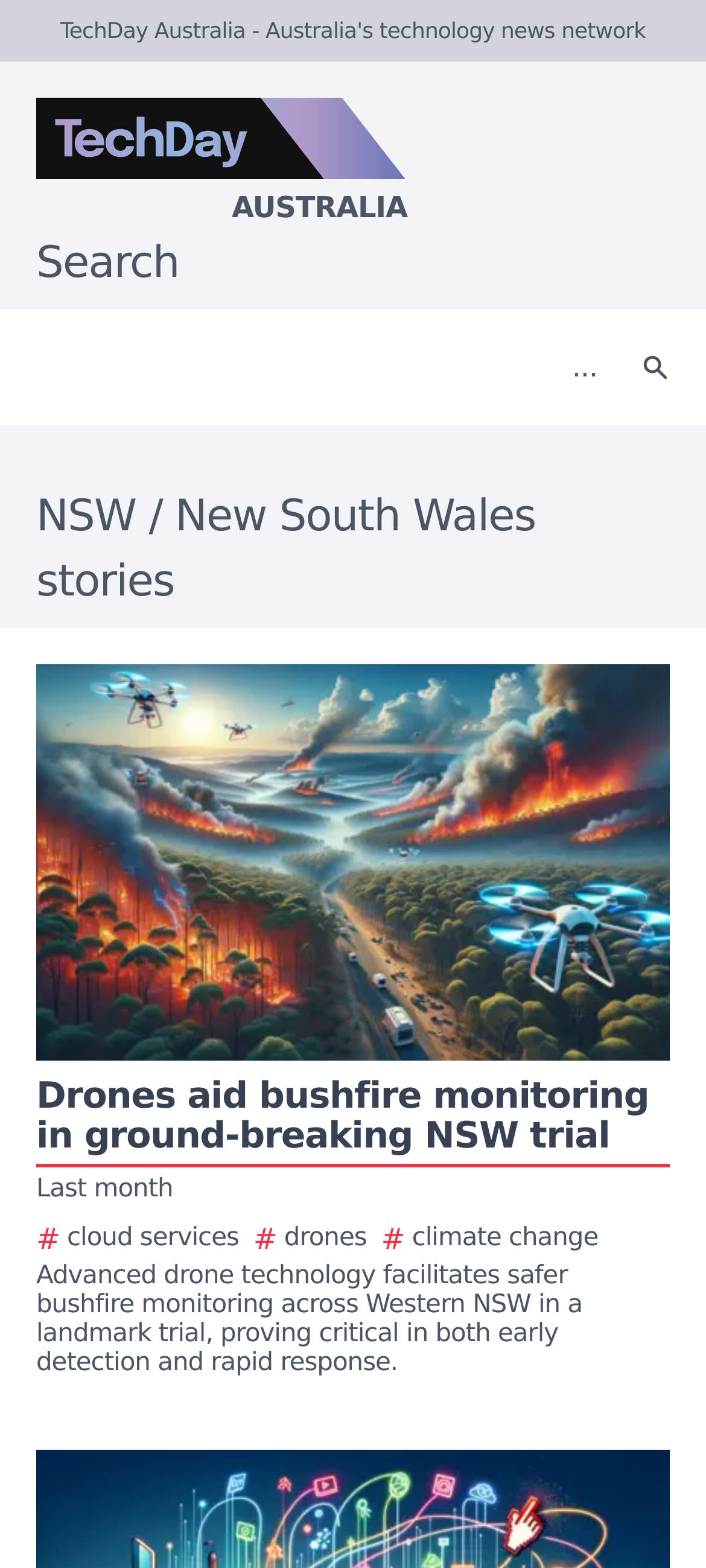Reply to the question below using a single word or brief phrase:
How many search fields are there?

1